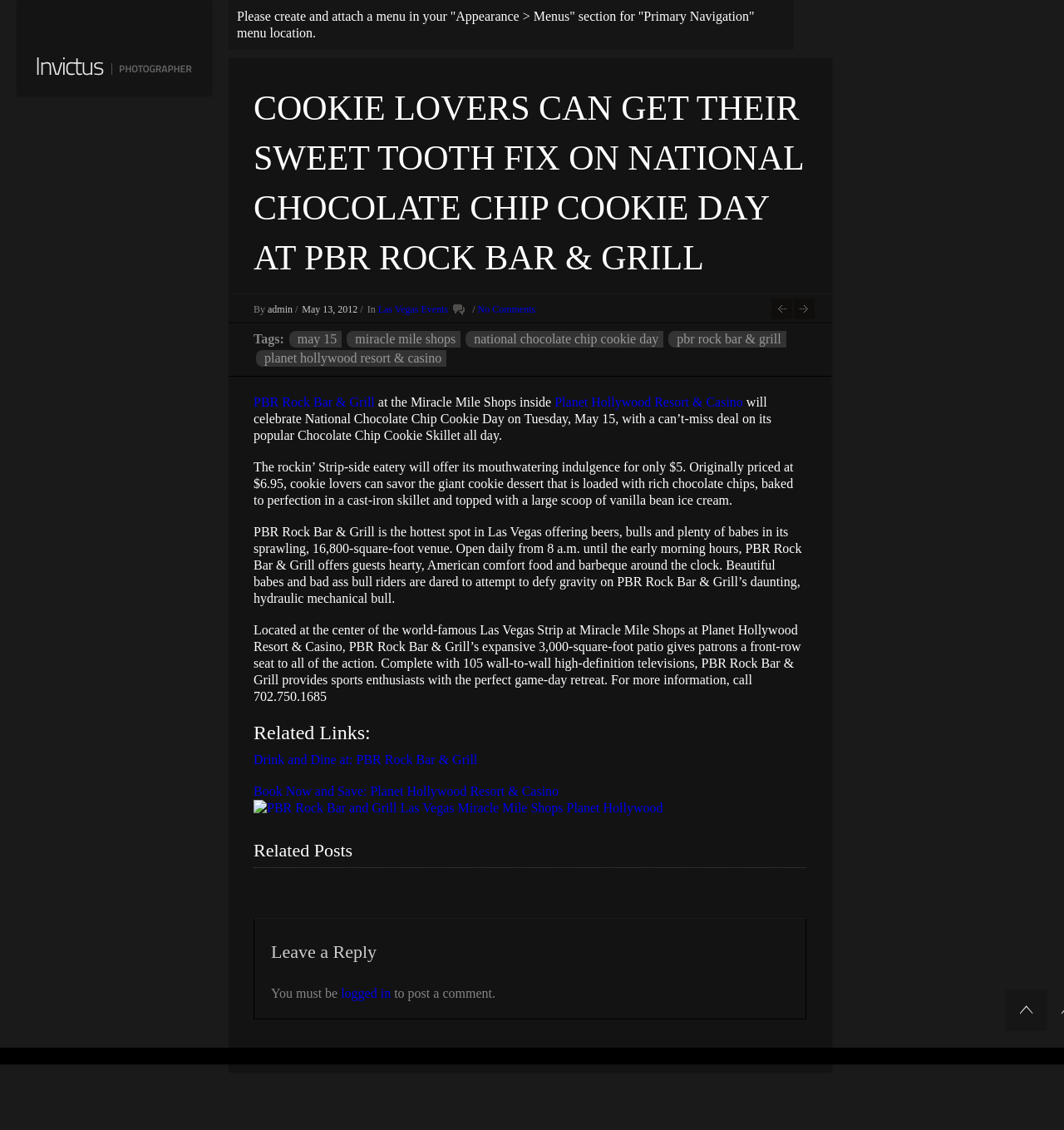Extract the primary header of the webpage and generate its text.

COOKIE LOVERS CAN GET THEIR SWEET TOOTH FIX ON NATIONAL CHOCOLATE CHIP COOKIE DAY AT PBR ROCK BAR & GRILL